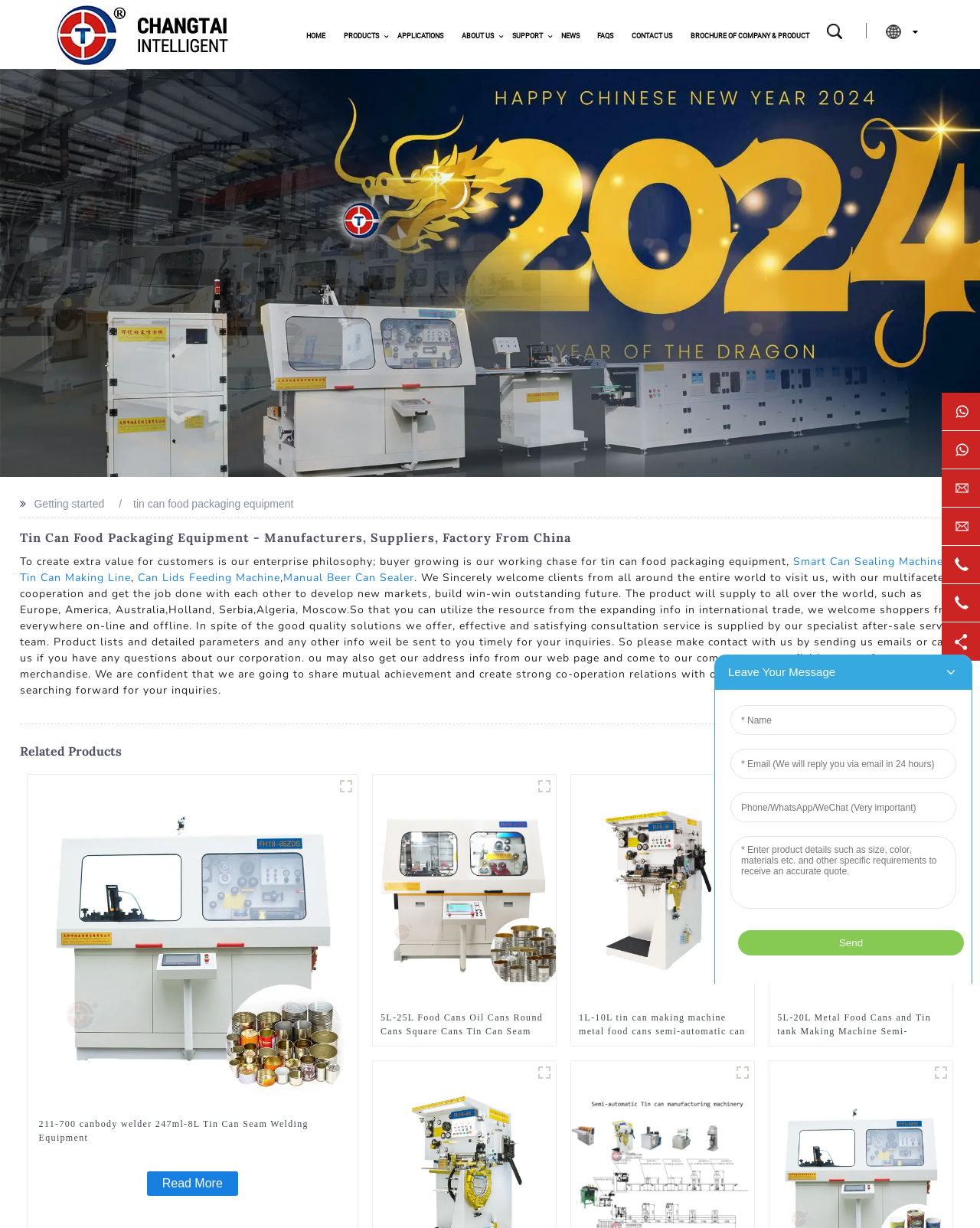Determine the bounding box coordinates of the element's region needed to click to follow the instruction: "Type your name". Provide these coordinates as four float numbers between 0 and 1, formatted as [left, top, right, bottom].

None